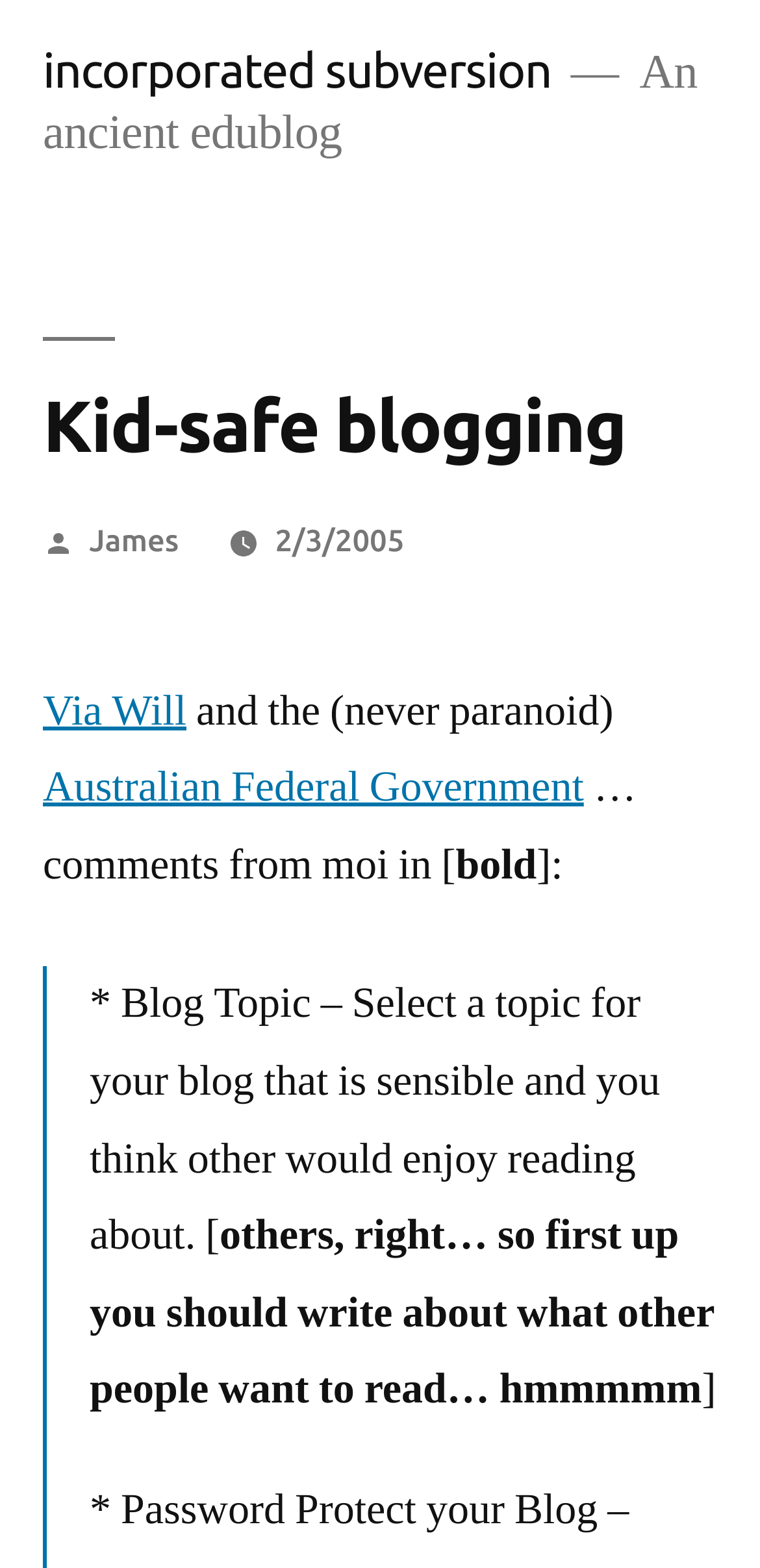Answer the question briefly using a single word or phrase: 
What is the topic of the blog post?

Selecting a blog topic